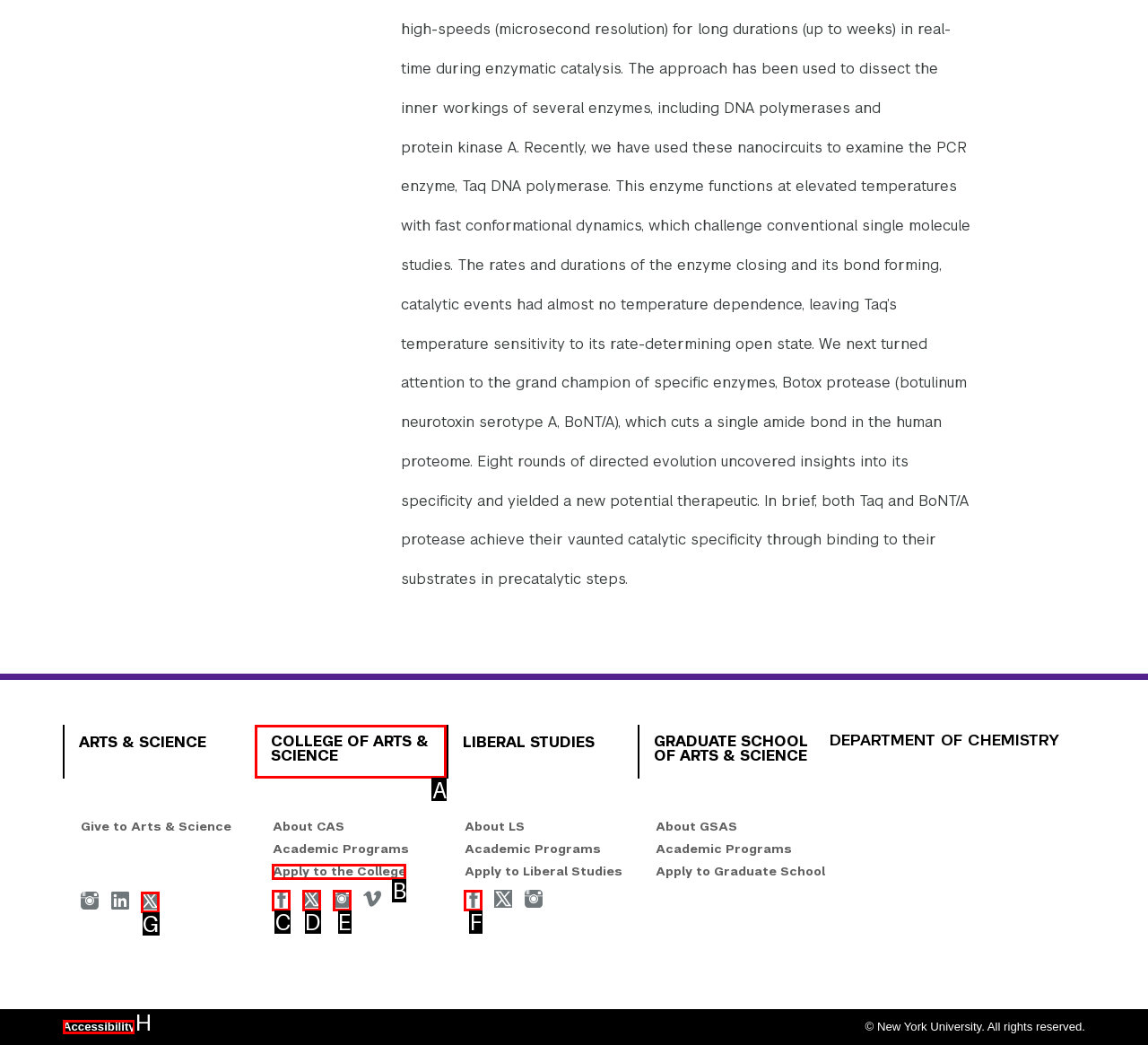Identify the correct option to click in order to complete this task: Go to COLLEGE OF ARTS & SCIENCE
Answer with the letter of the chosen option directly.

A